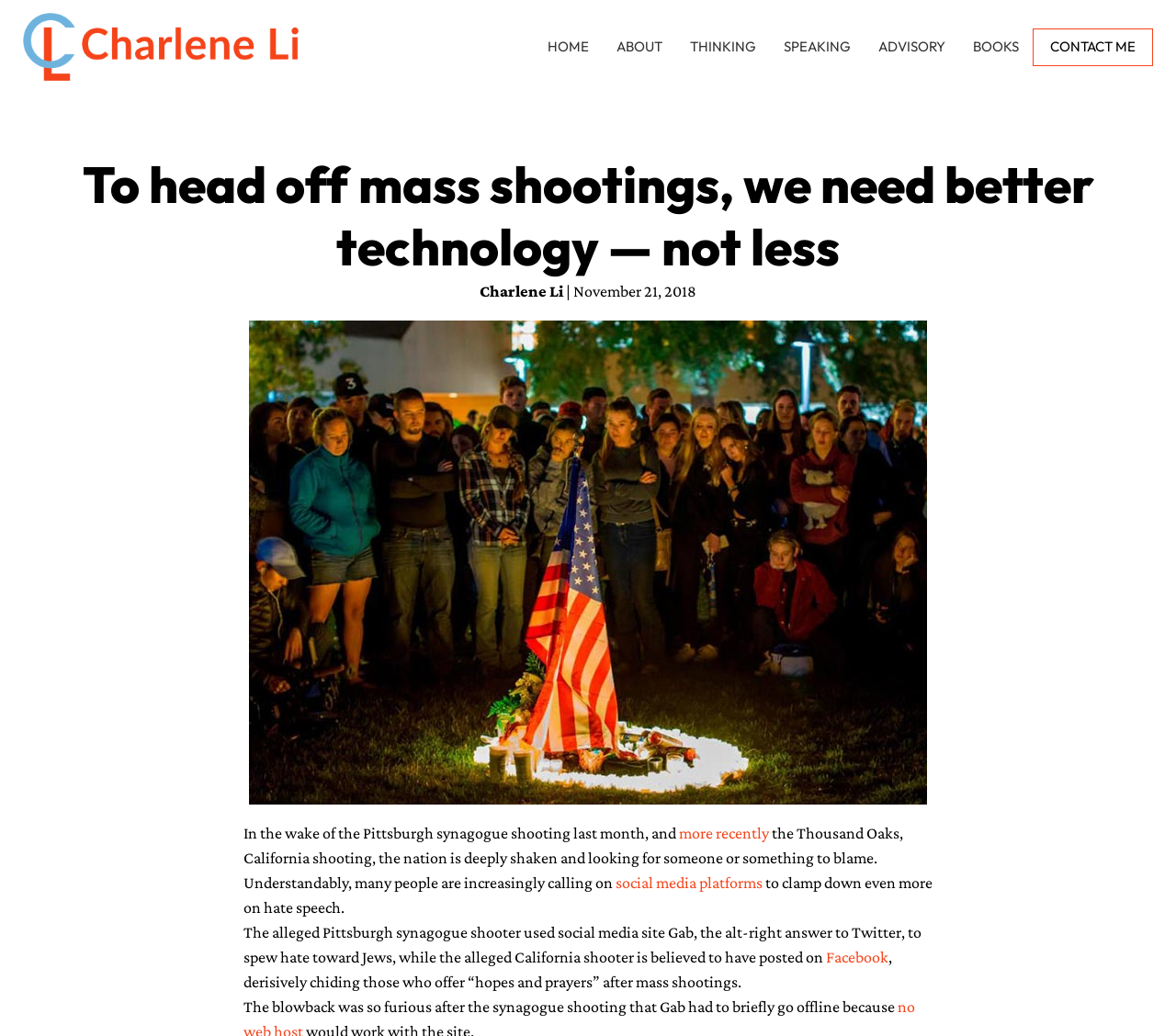Extract the main headline from the webpage and generate its text.

To head off mass shootings, we need better technology — not less